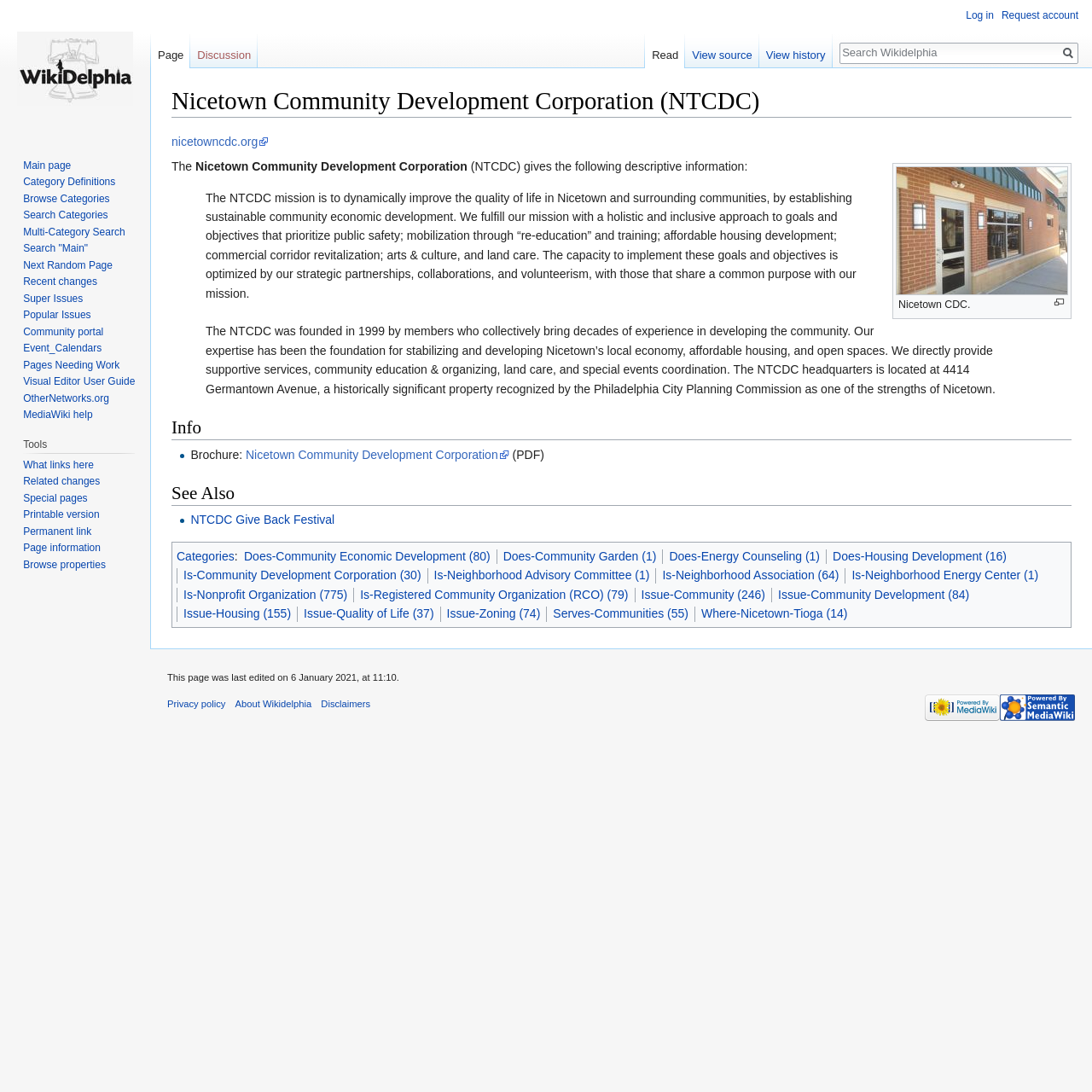Can you specify the bounding box coordinates for the region that should be clicked to fulfill this instruction: "Read about the University of Oxford’s Future Technology conference".

None